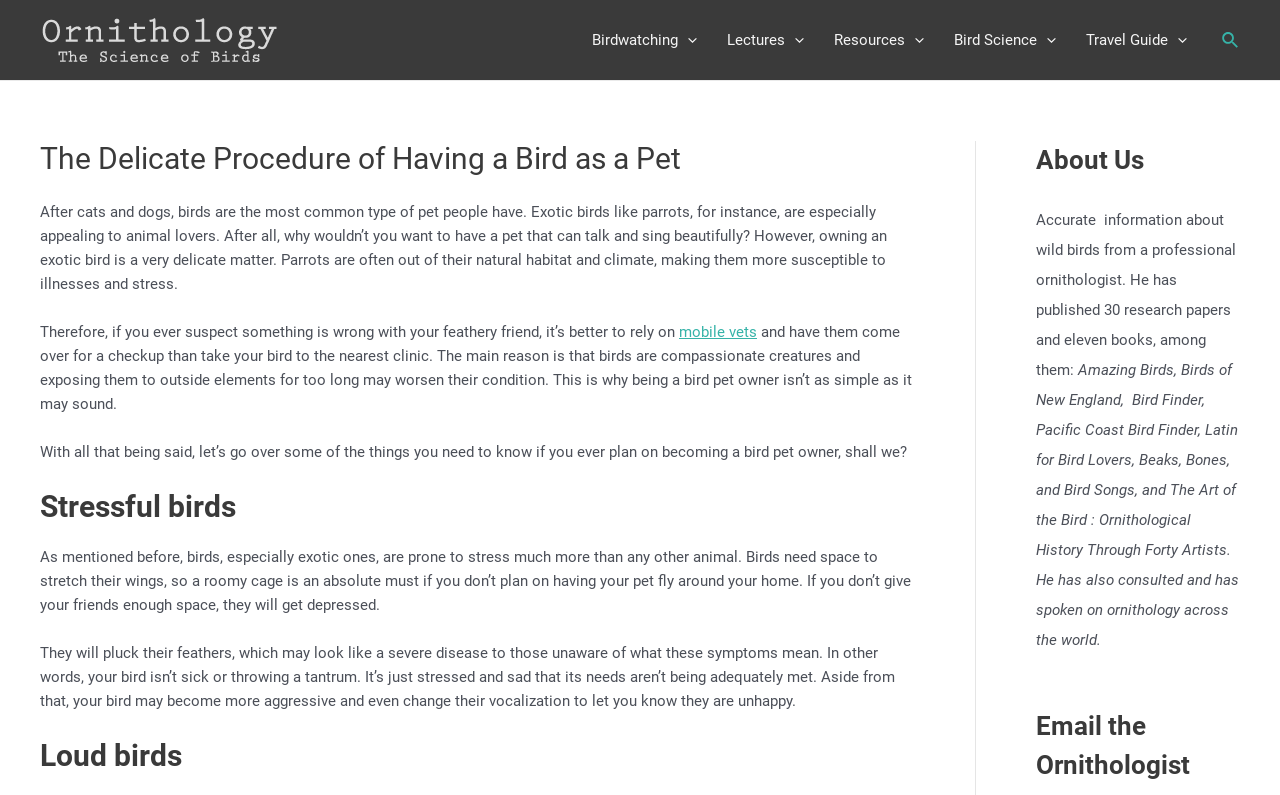Please identify the bounding box coordinates of the element's region that needs to be clicked to fulfill the following instruction: "Click on the 'Birdwatching' link". The bounding box coordinates should consist of four float numbers between 0 and 1, i.e., [left, top, right, bottom].

[0.451, 0.0, 0.556, 0.101]